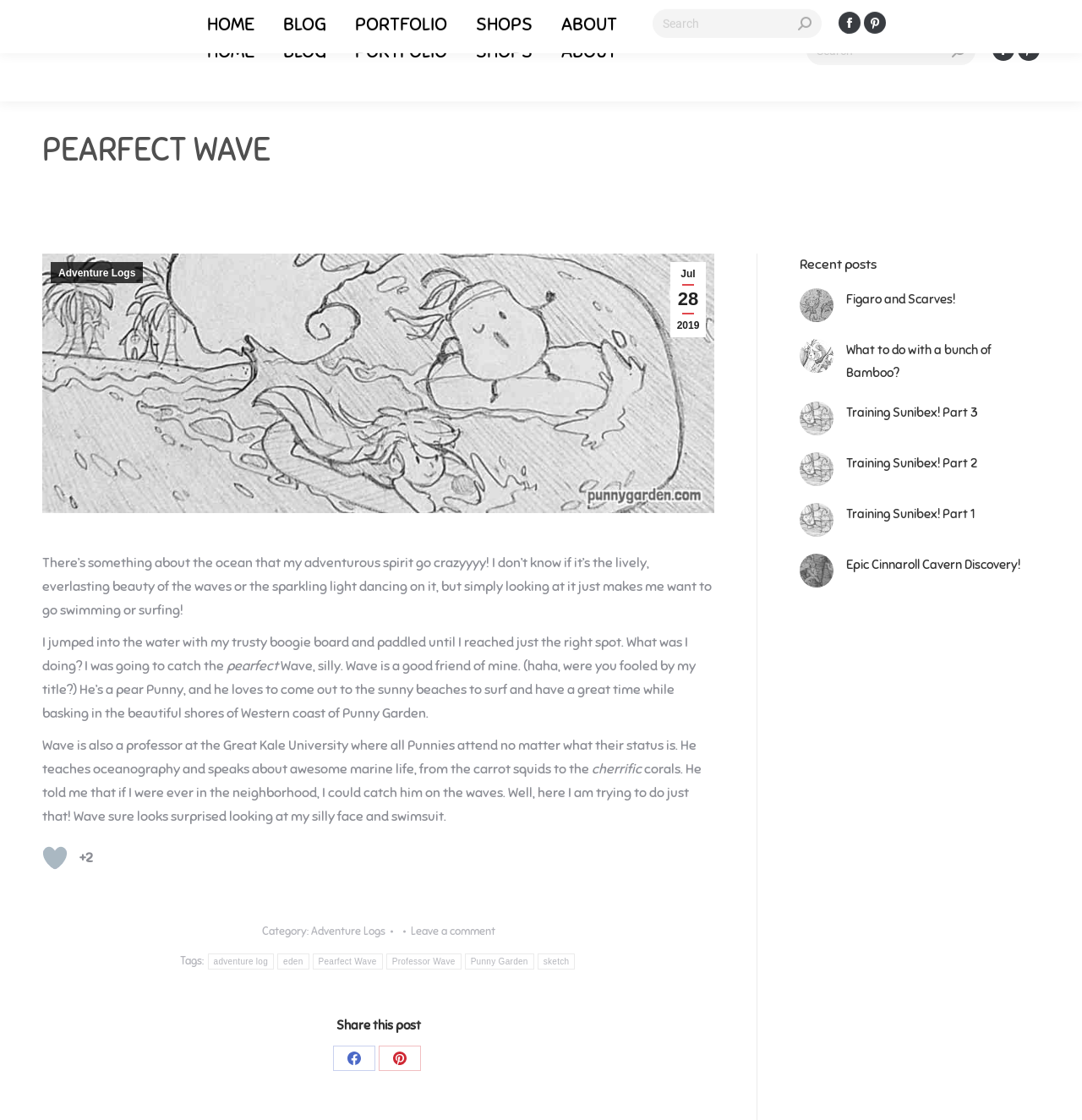Determine the bounding box for the UI element described here: "Training Sunibex! Part 1".

[0.782, 0.449, 0.901, 0.469]